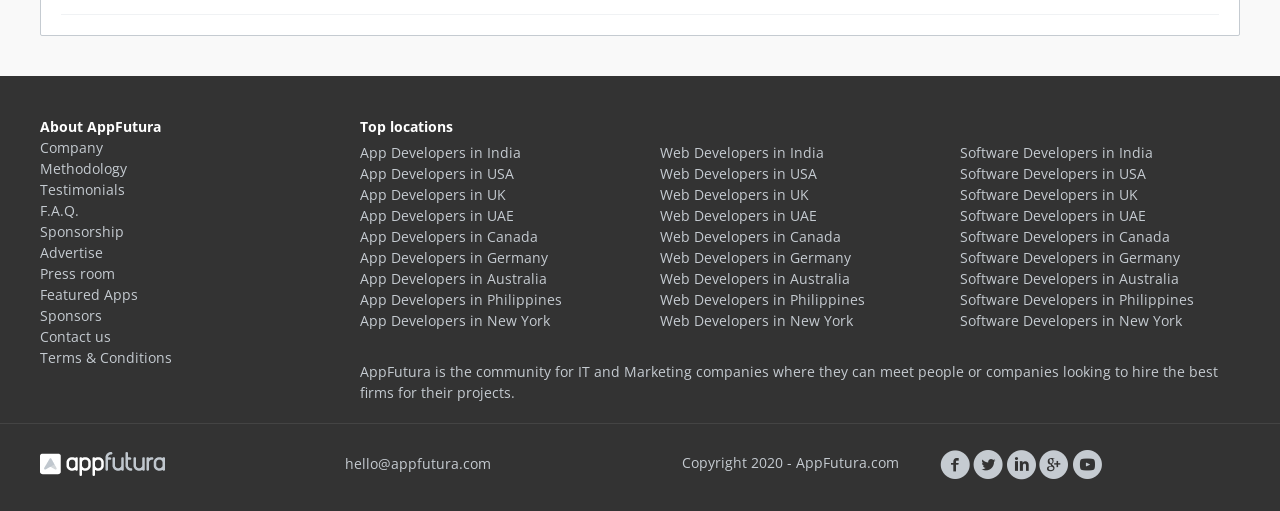Please locate the bounding box coordinates of the element that should be clicked to complete the given instruction: "Click on About AppFutura".

[0.031, 0.229, 0.126, 0.266]